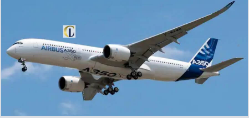What is a notable feature of the A350-900?
Utilize the image to construct a detailed and well-explained answer.

The caption highlights the A350-900's fuel efficiency as one of its notable features, along with advanced aerodynamics and enhanced passenger comfort, making it a popular choice for airlines.